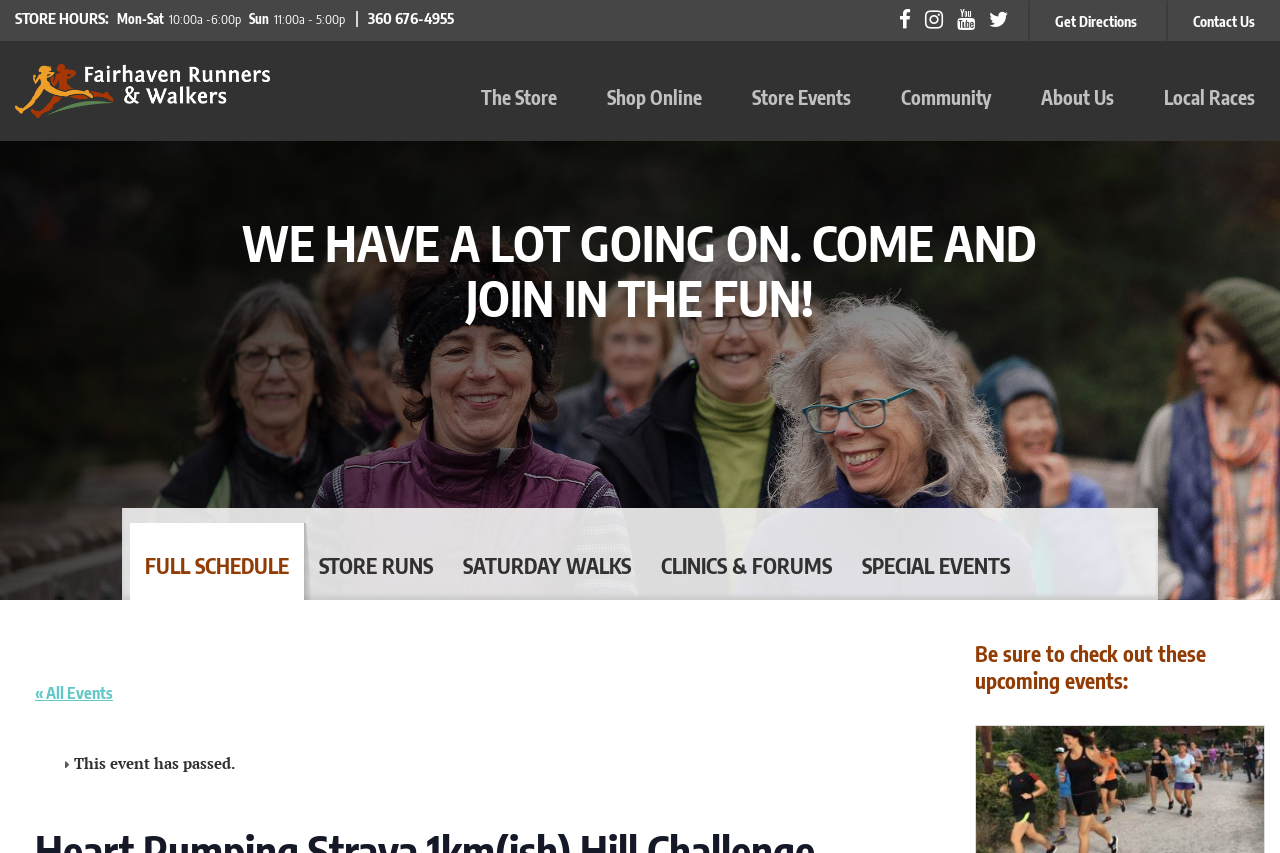What type of events are listed on the webpage?
Please use the visual content to give a single word or phrase answer.

Runs, walks, clinics, forums, and special events